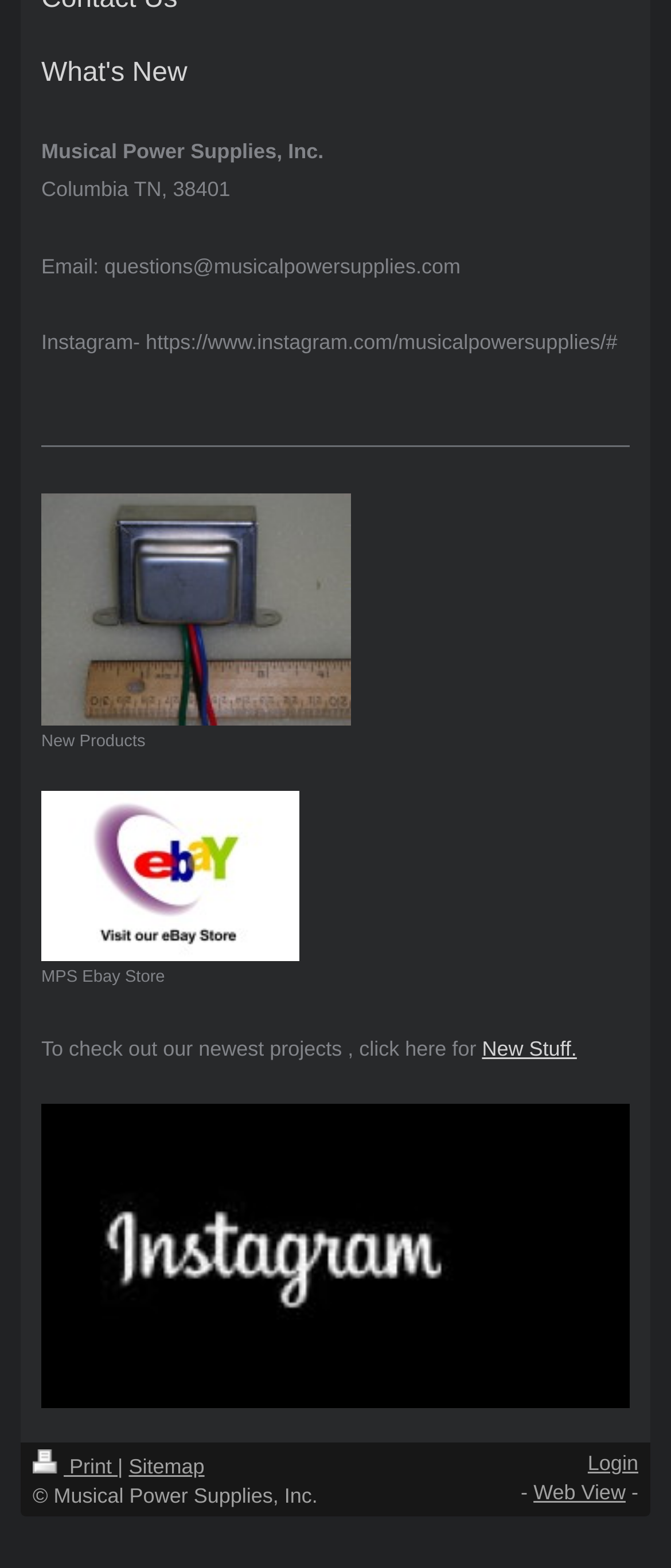Refer to the image and provide a thorough answer to this question:
What is the company name?

The company name can be found in the top section of the webpage, where it is written as 'Musical Power Supplies, Inc.' in a static text element.